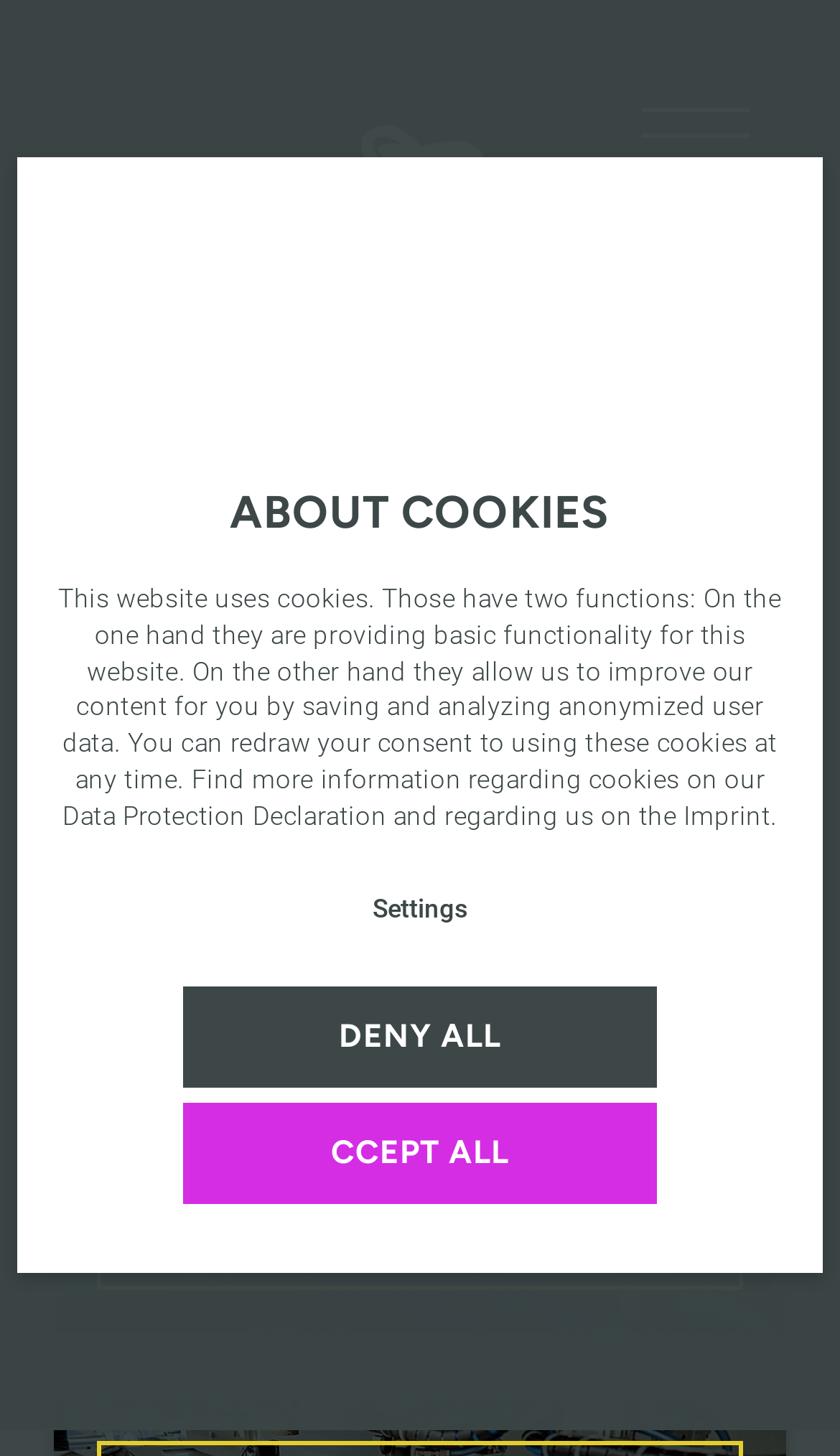Kindly determine the bounding box coordinates for the clickable area to achieve the given instruction: "Click on the Grizzly Sports Sölden link".

[0.269, 0.074, 0.731, 0.34]